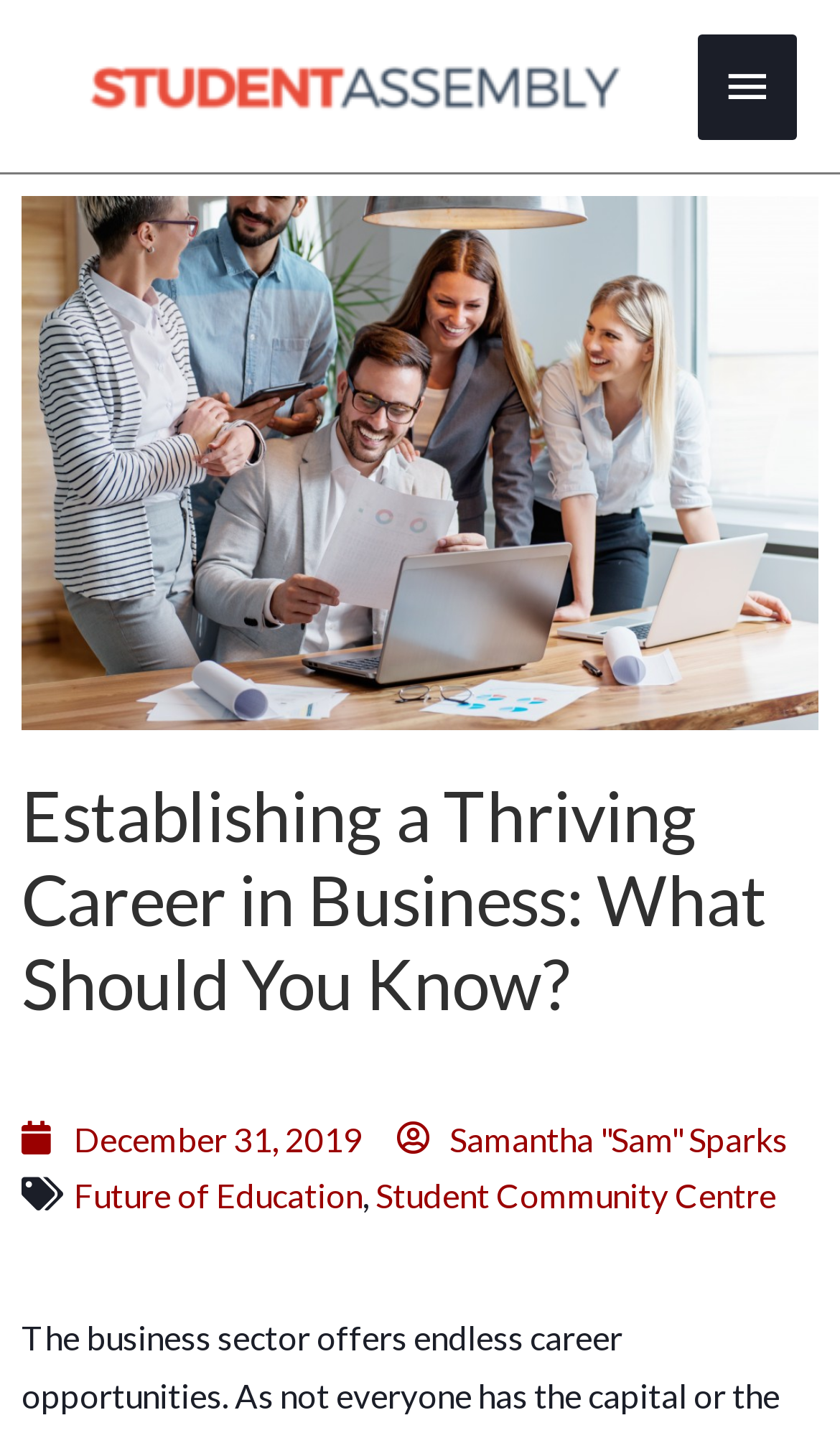Please determine the bounding box coordinates, formatted as (top-left x, top-left y, bottom-right x, bottom-right y), with all values as floating point numbers between 0 and 1. Identify the bounding box of the region described as: Scroll to top

None